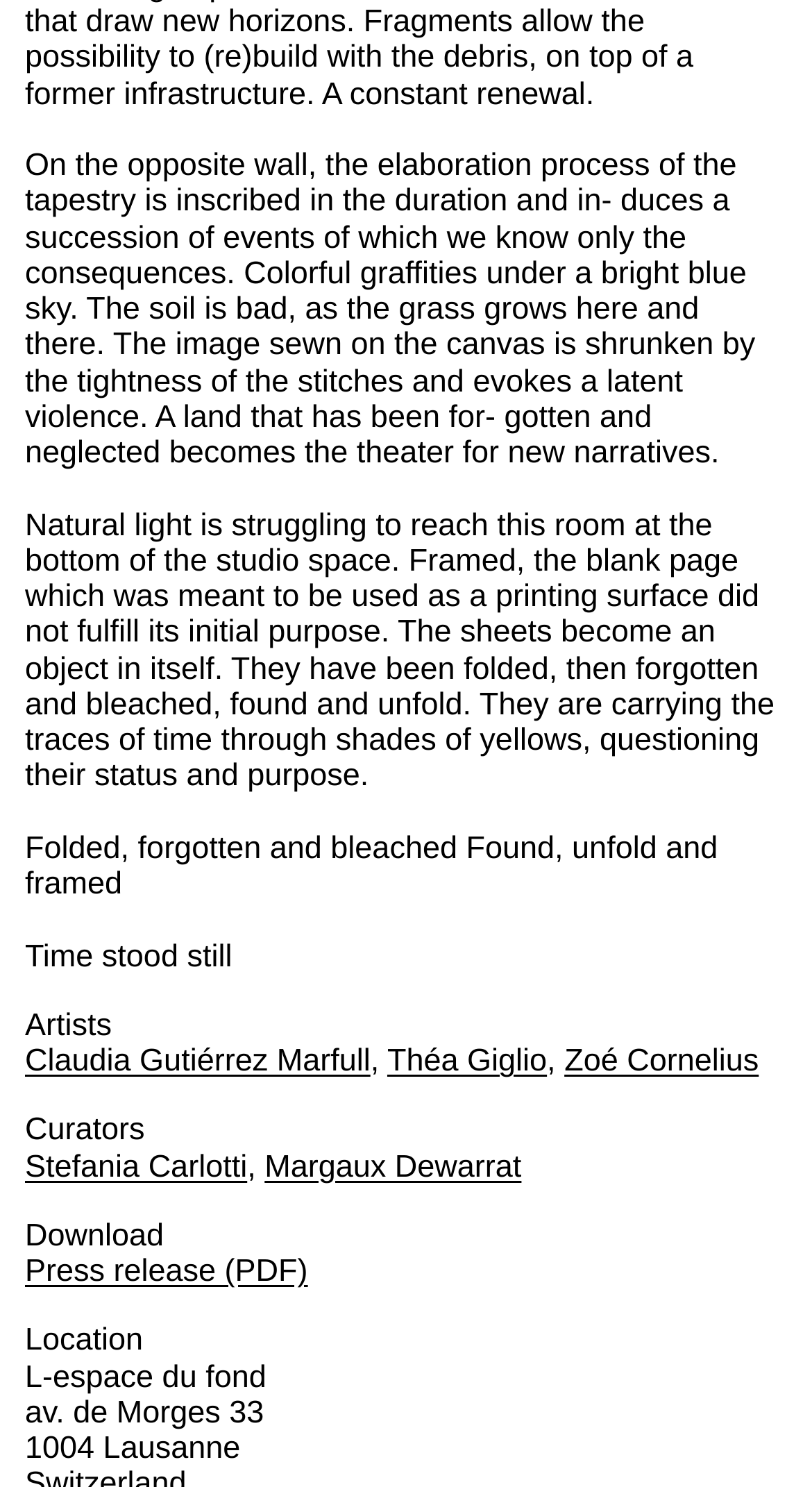Please identify the bounding box coordinates of the area that needs to be clicked to follow this instruction: "View artist Claudia Gutiérrez Marfull's page".

[0.031, 0.702, 0.456, 0.726]